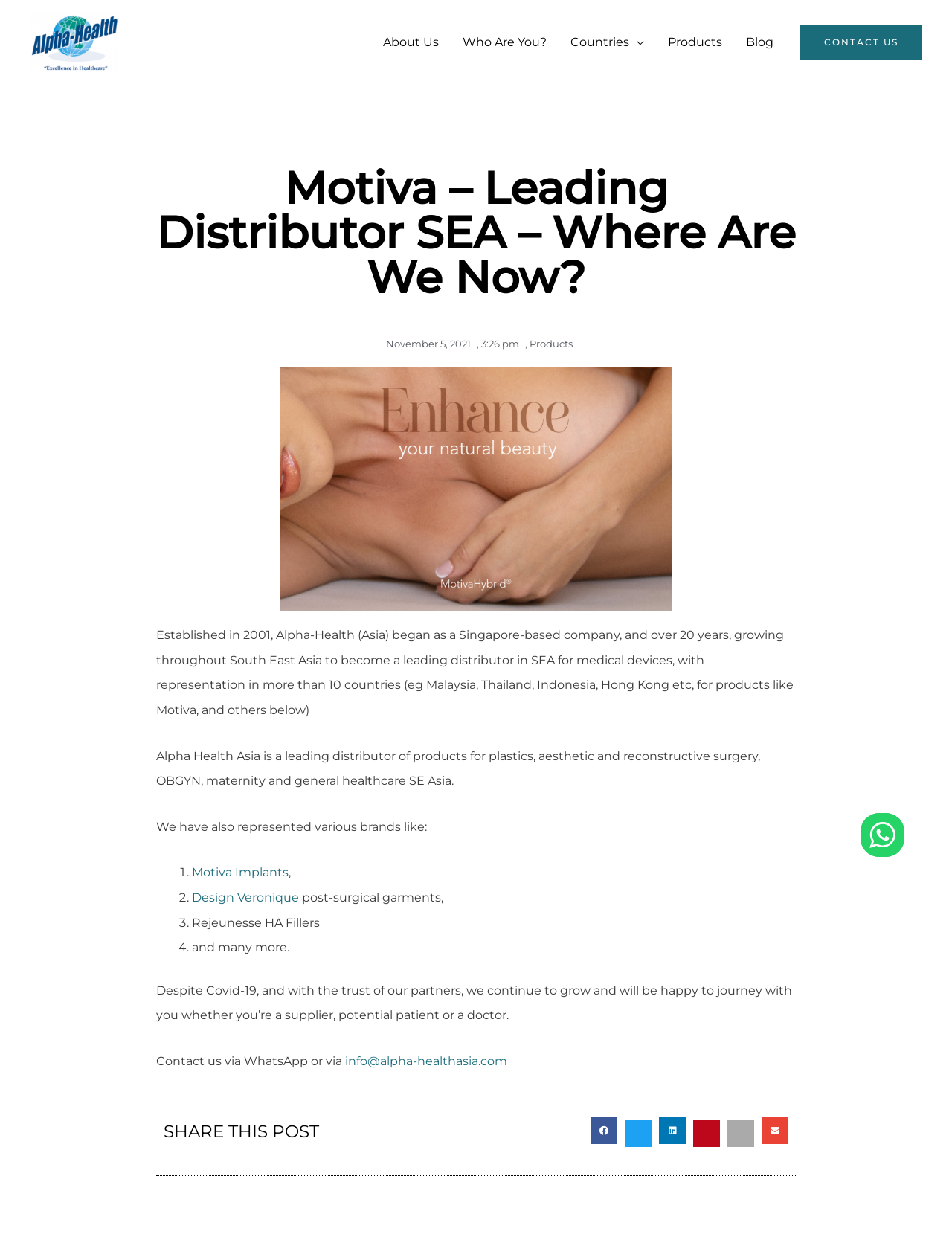What products does Alpha Health Asia distribute?
Using the image as a reference, answer with just one word or a short phrase.

Medical devices